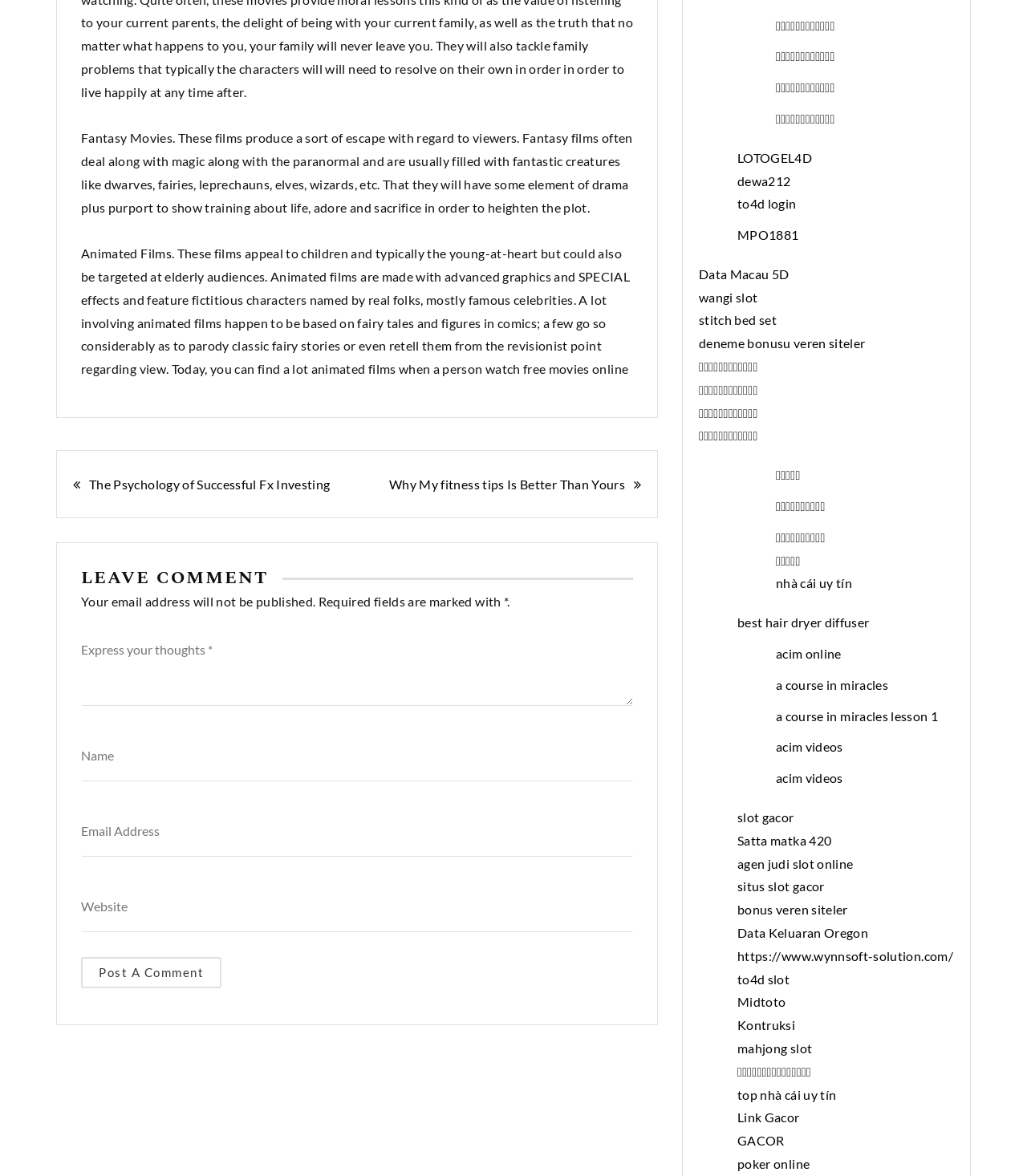Please determine the bounding box of the UI element that matches this description: deneme bonusu veren siteler. The coordinates should be given as (top-left x, top-left y, bottom-right x, bottom-right y), with all values between 0 and 1.

[0.68, 0.285, 0.843, 0.298]